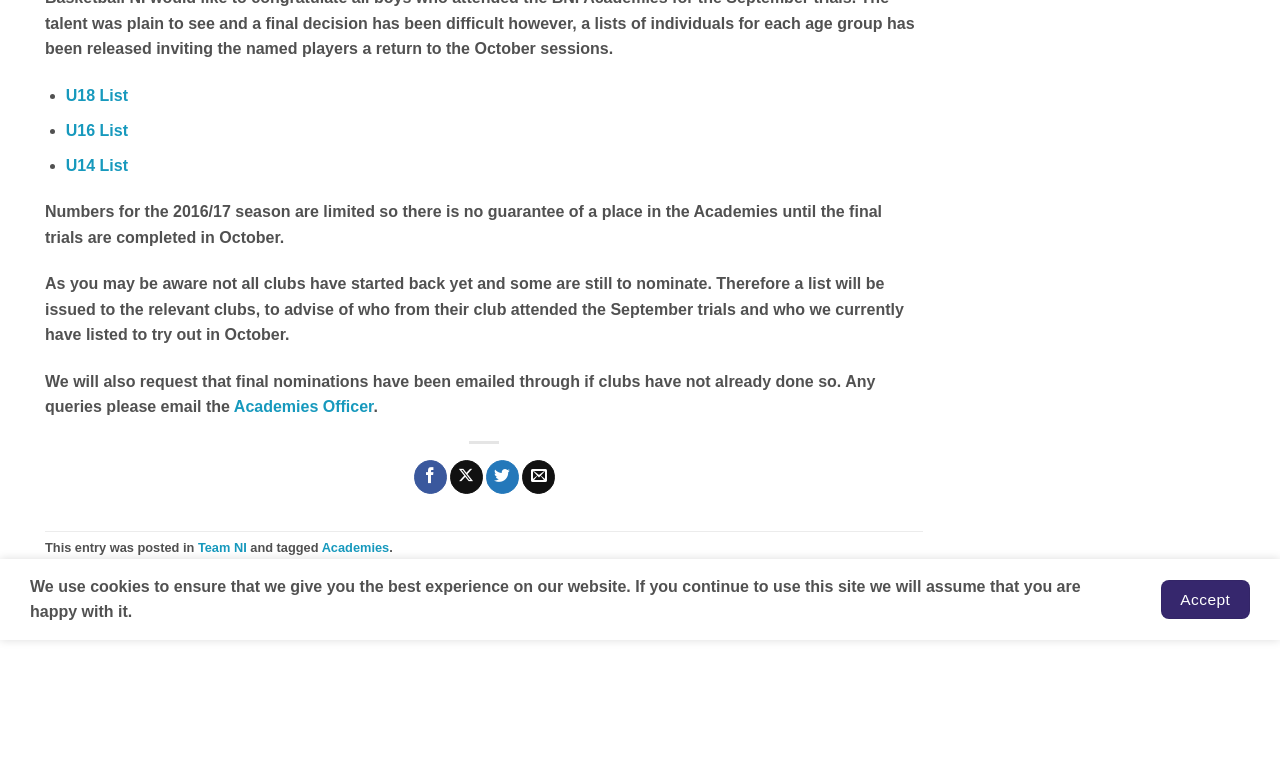Based on the element description: "Accept", identify the bounding box coordinates for this UI element. The coordinates must be four float numbers between 0 and 1, listed as [left, top, right, bottom].

[0.907, 0.753, 0.977, 0.804]